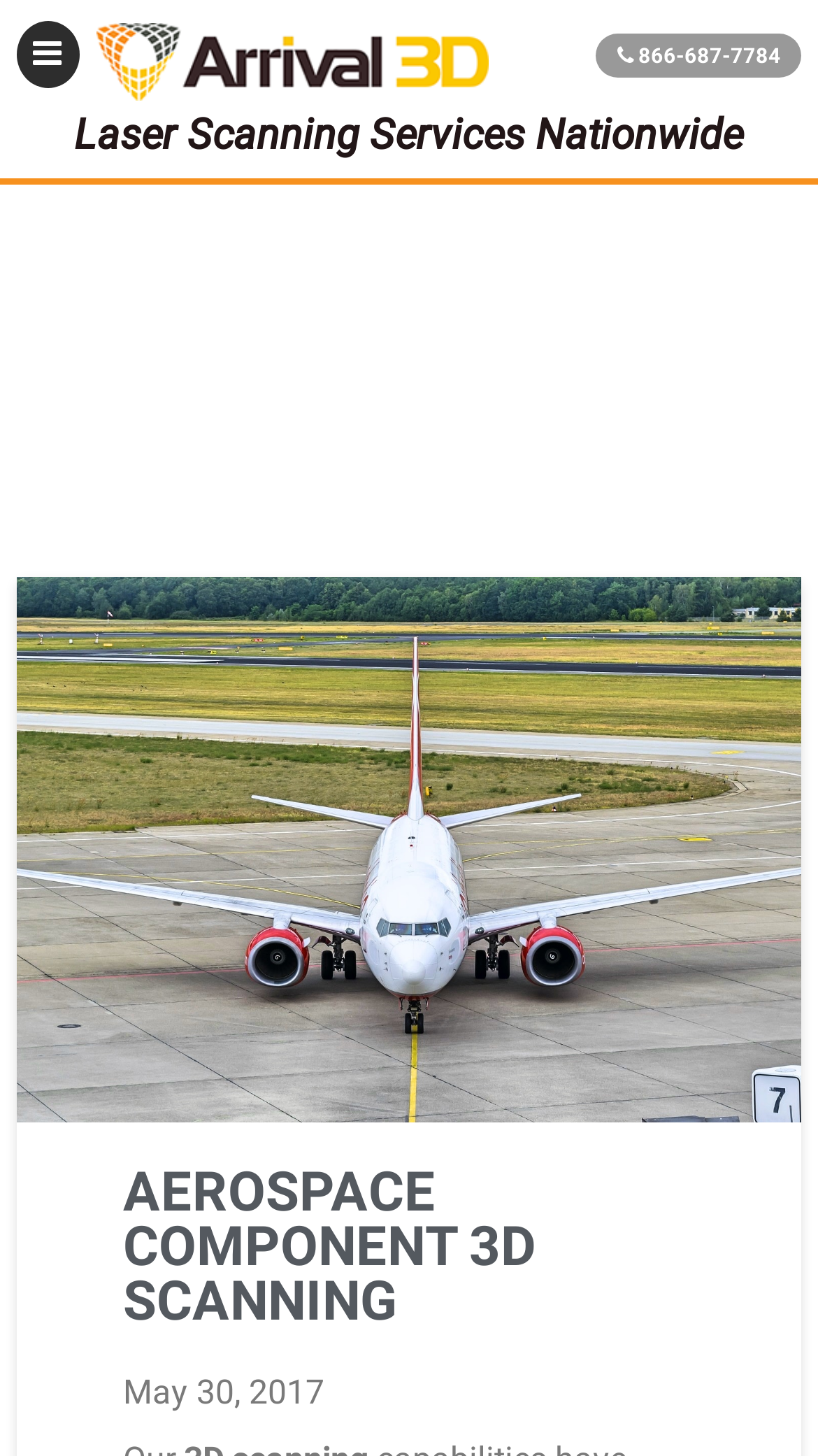What is the phone number on the webpage?
Based on the image, give a one-word or short phrase answer.

866-687-7784